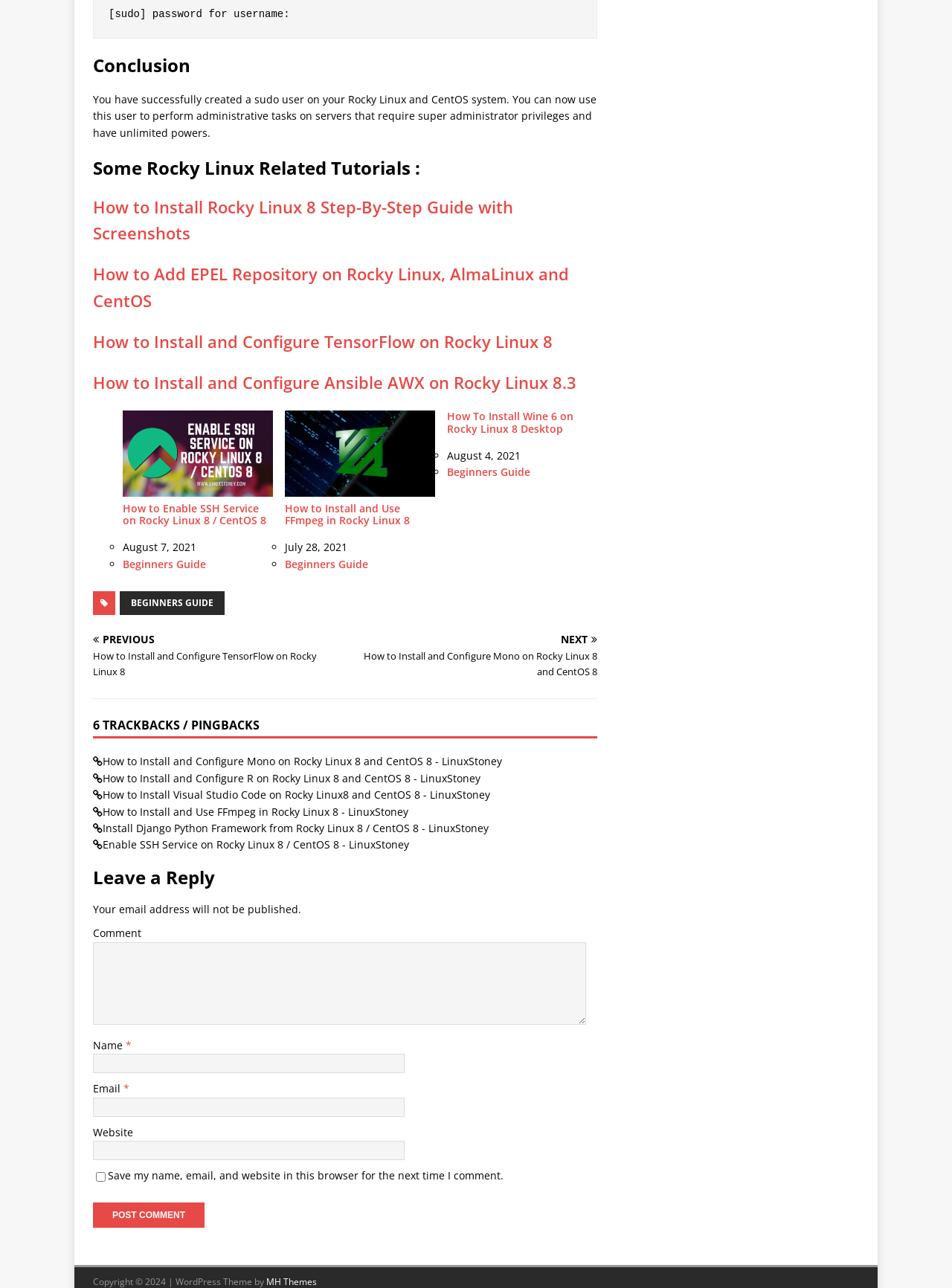Find the bounding box coordinates for the HTML element described as: "parent_node: Name * name="author"". The coordinates should consist of four float values between 0 and 1, i.e., [left, top, right, bottom].

[0.098, 0.818, 0.425, 0.833]